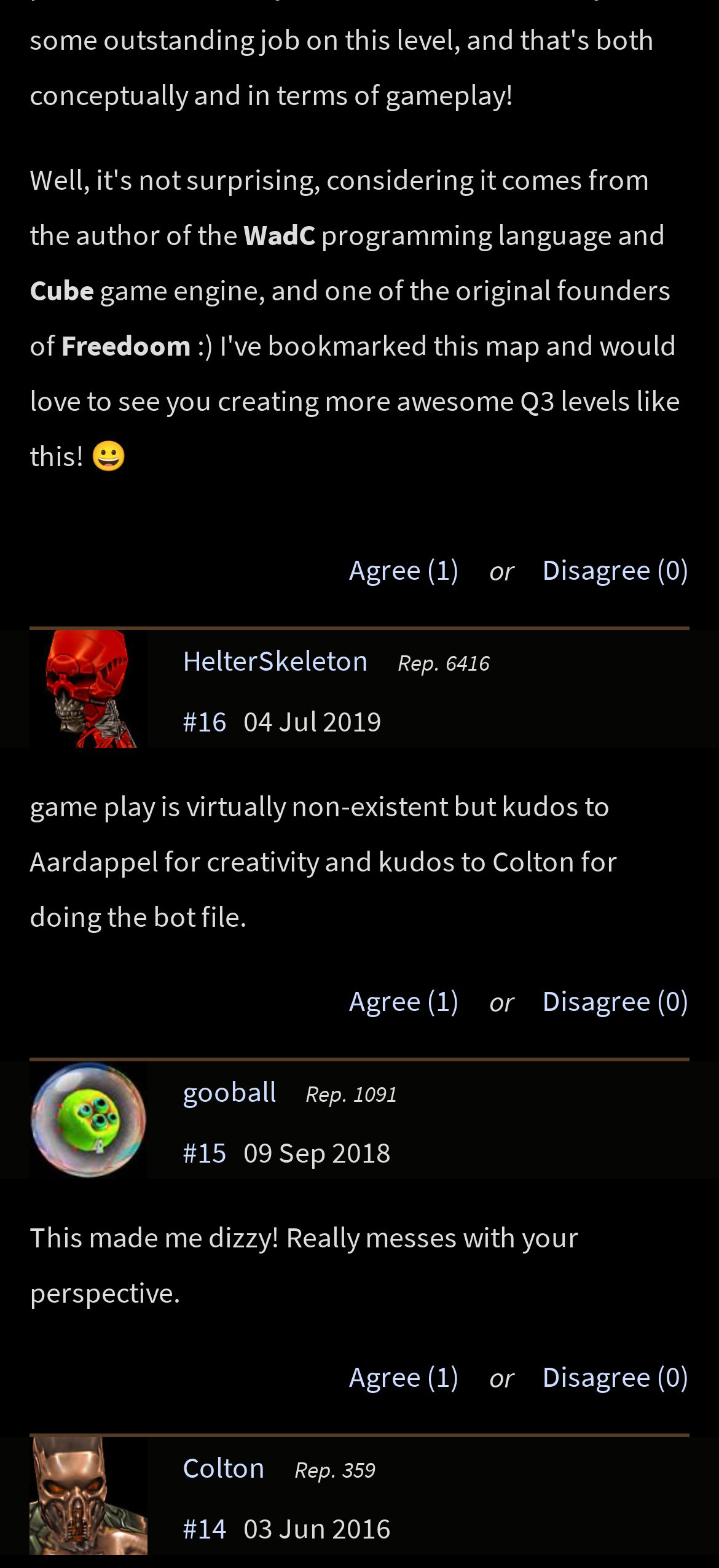Please respond to the question with a concise word or phrase:
How many agree votes does the first comment have?

1